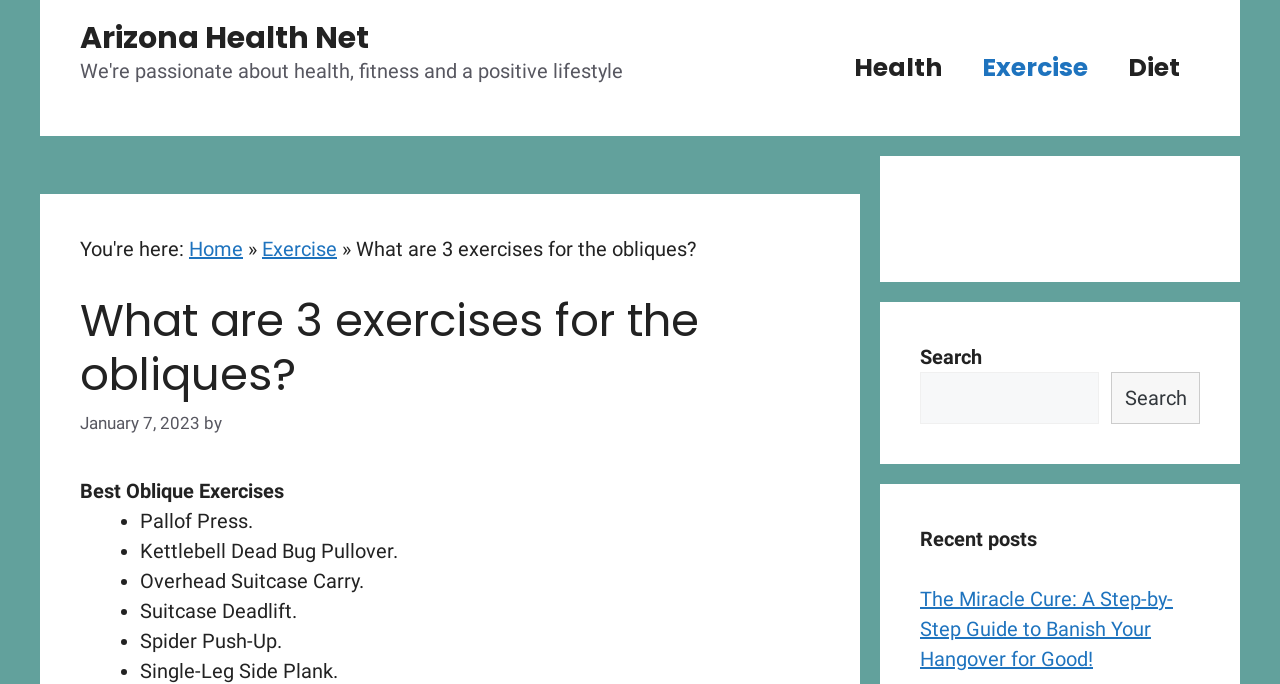Provide the bounding box coordinates of the HTML element this sentence describes: "Exercise".

[0.752, 0.056, 0.866, 0.143]